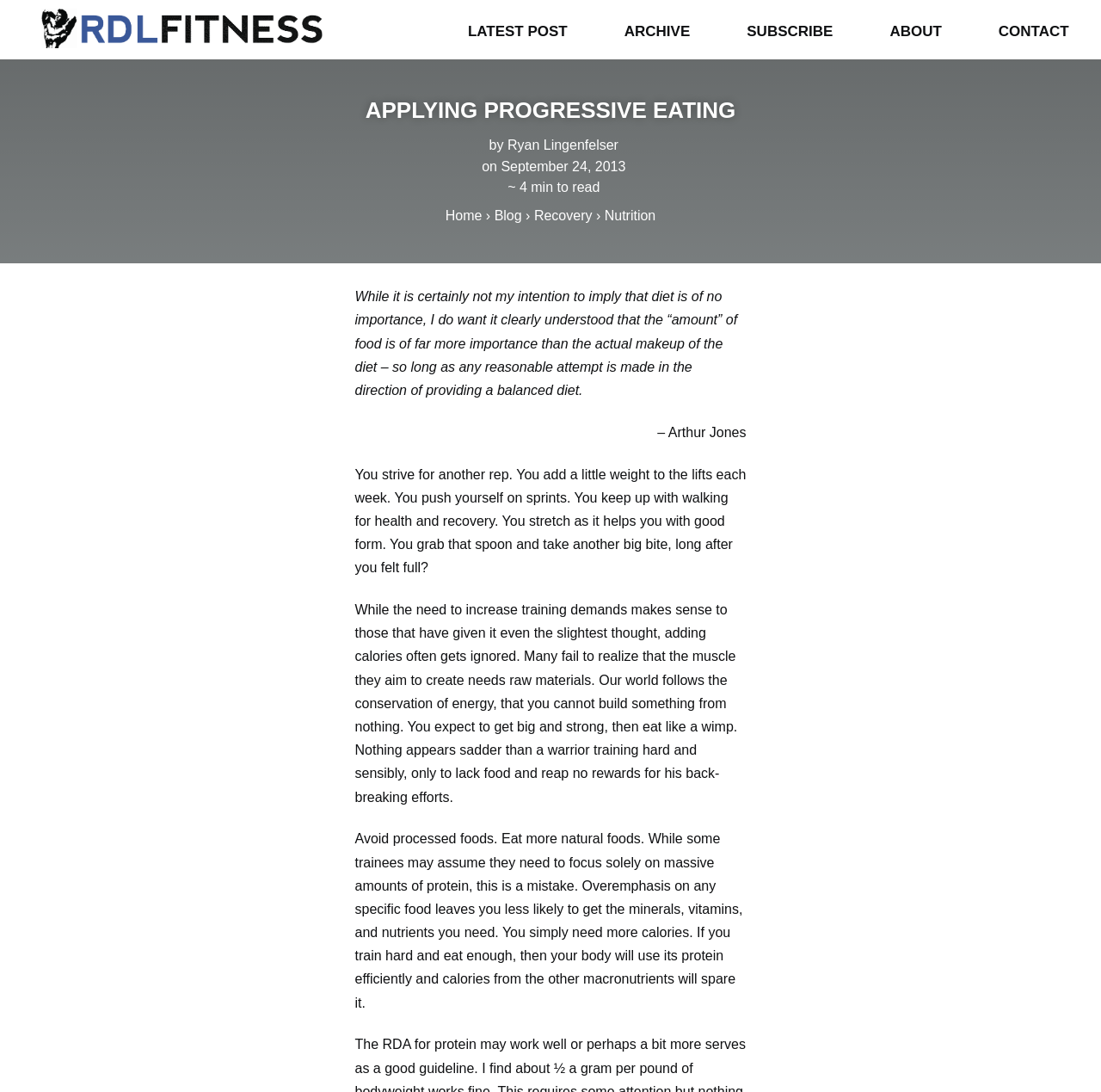Can you show the bounding box coordinates of the region to click on to complete the task described in the instruction: "Learn more about the centres"?

None